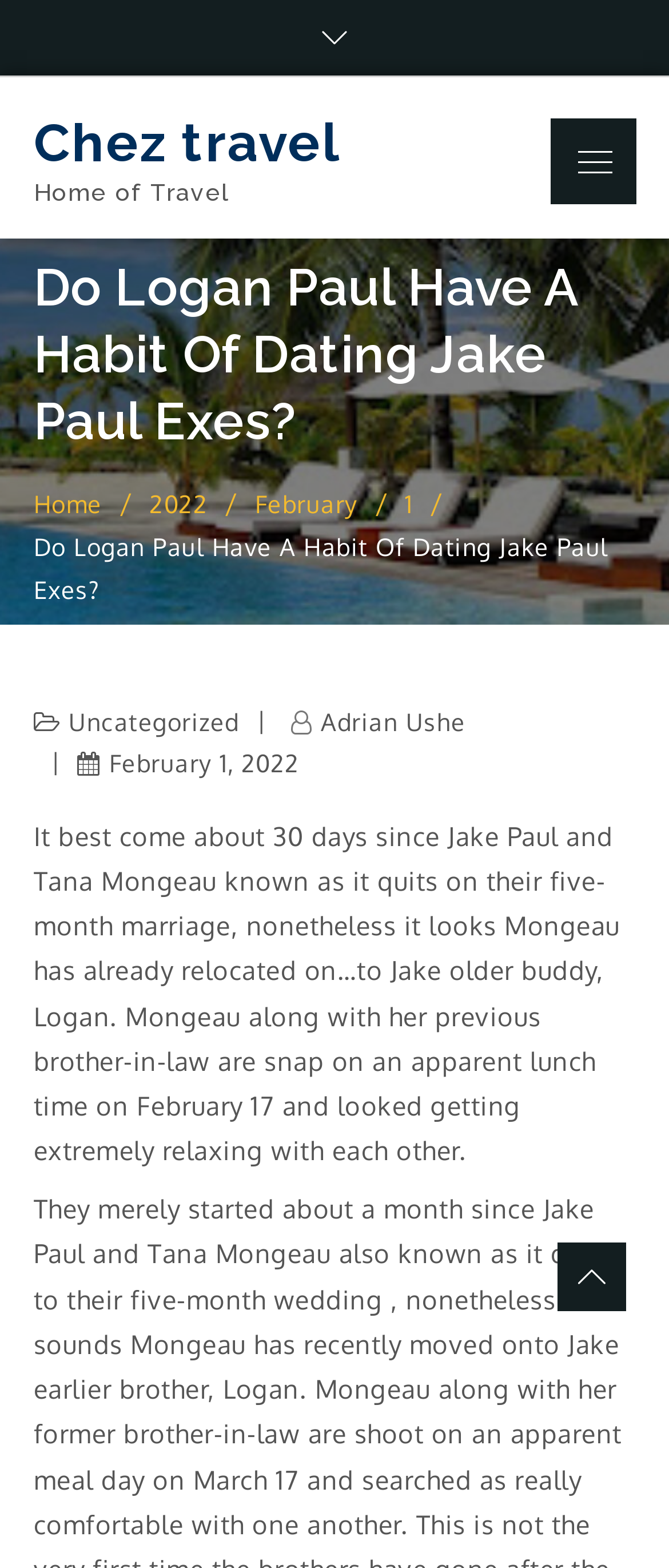Please determine the bounding box coordinates of the area that needs to be clicked to complete this task: 'Go to 'Home''. The coordinates must be four float numbers between 0 and 1, formatted as [left, top, right, bottom].

[0.05, 0.309, 0.153, 0.331]